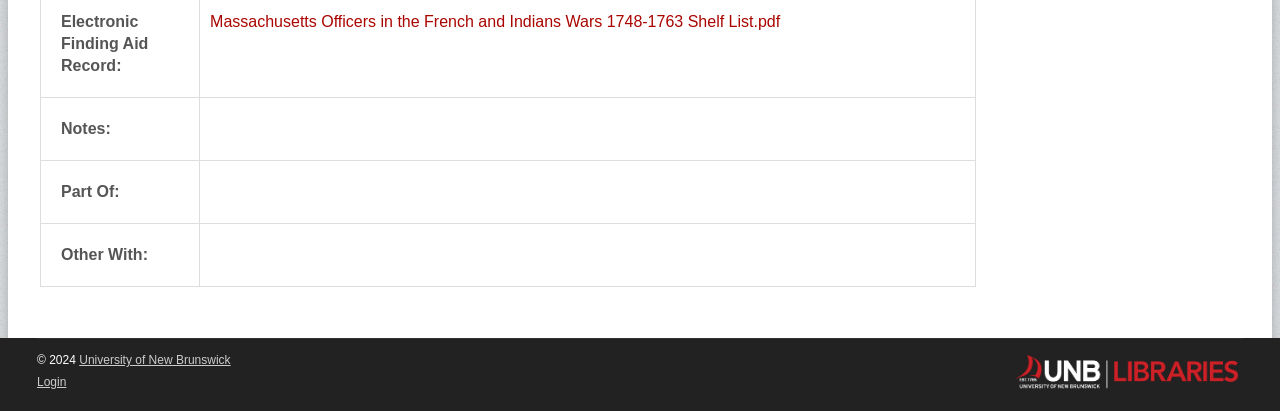Find the bounding box coordinates for the element described here: "University of New Brunswick".

[0.062, 0.859, 0.18, 0.893]